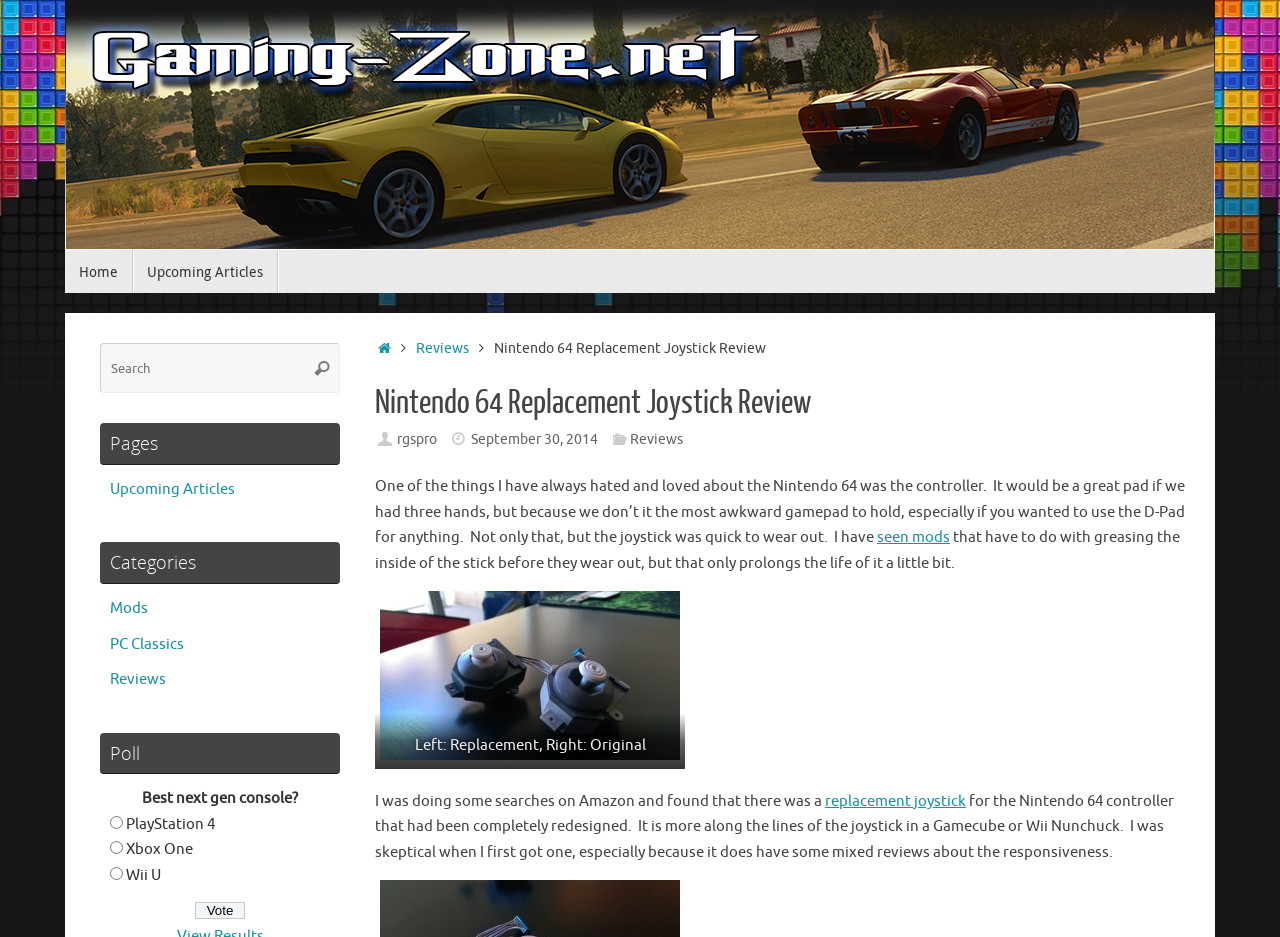What is the problem with the original Nintendo 64 joystick?
Based on the image, provide a one-word or brief-phrase response.

It wears out quickly